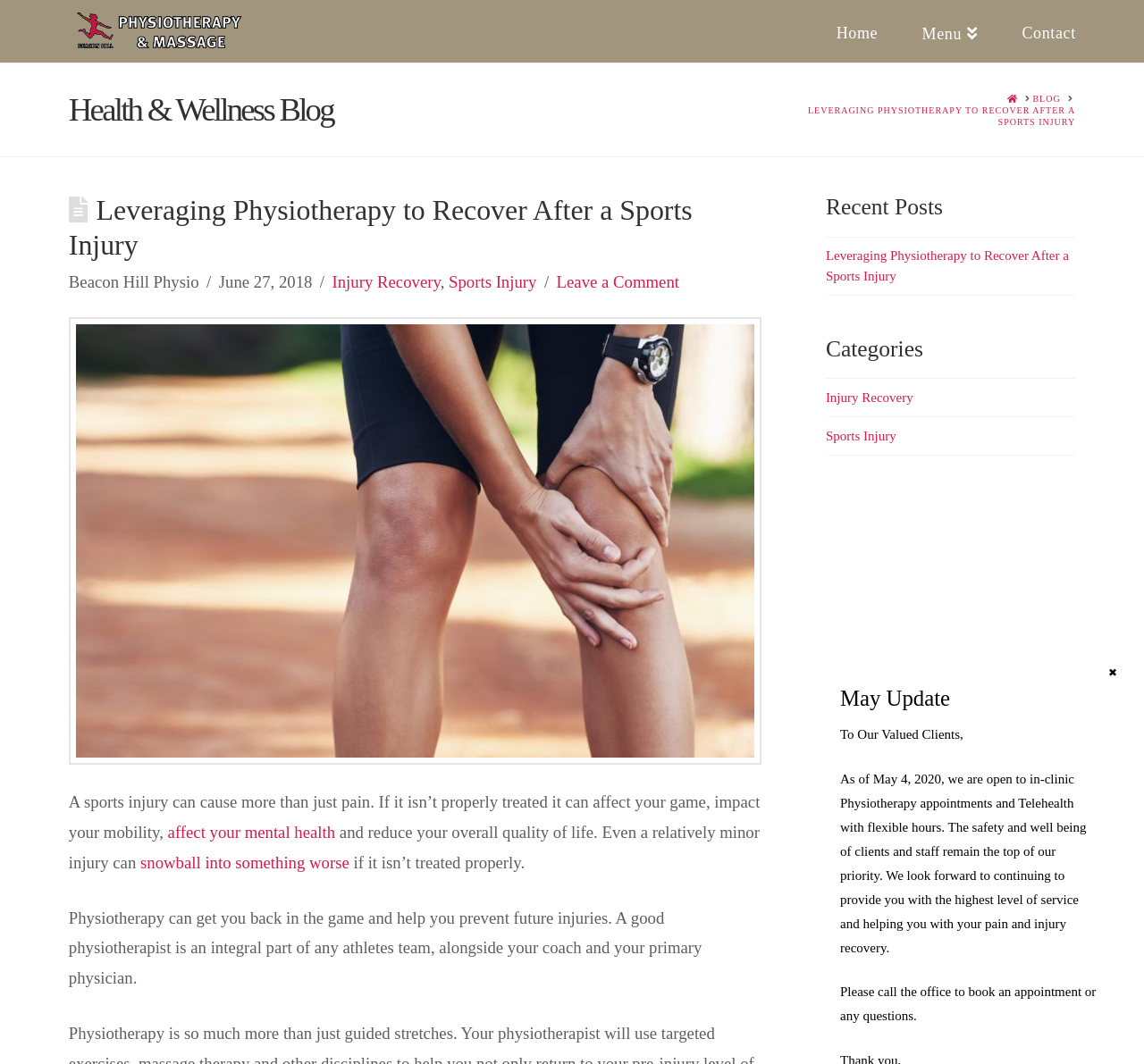Highlight the bounding box coordinates of the region I should click on to meet the following instruction: "Contact Beacon Hill Physiotherapy & Sport Medicine".

[0.874, 0.0, 0.94, 0.059]